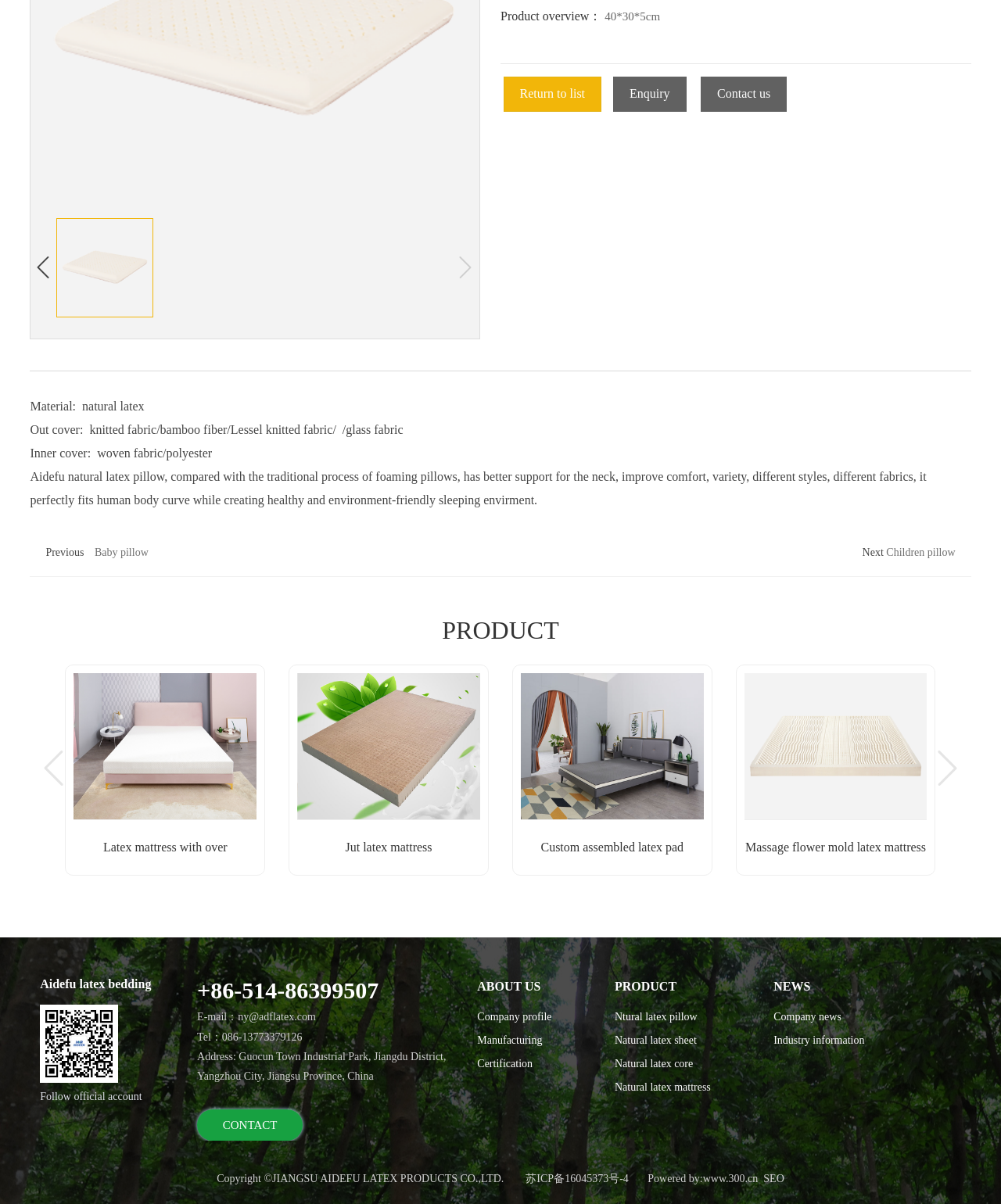Please locate the UI element described by "parent_node: Latex mattress with over" and provide its bounding box coordinates.

[0.066, 0.553, 0.264, 0.727]